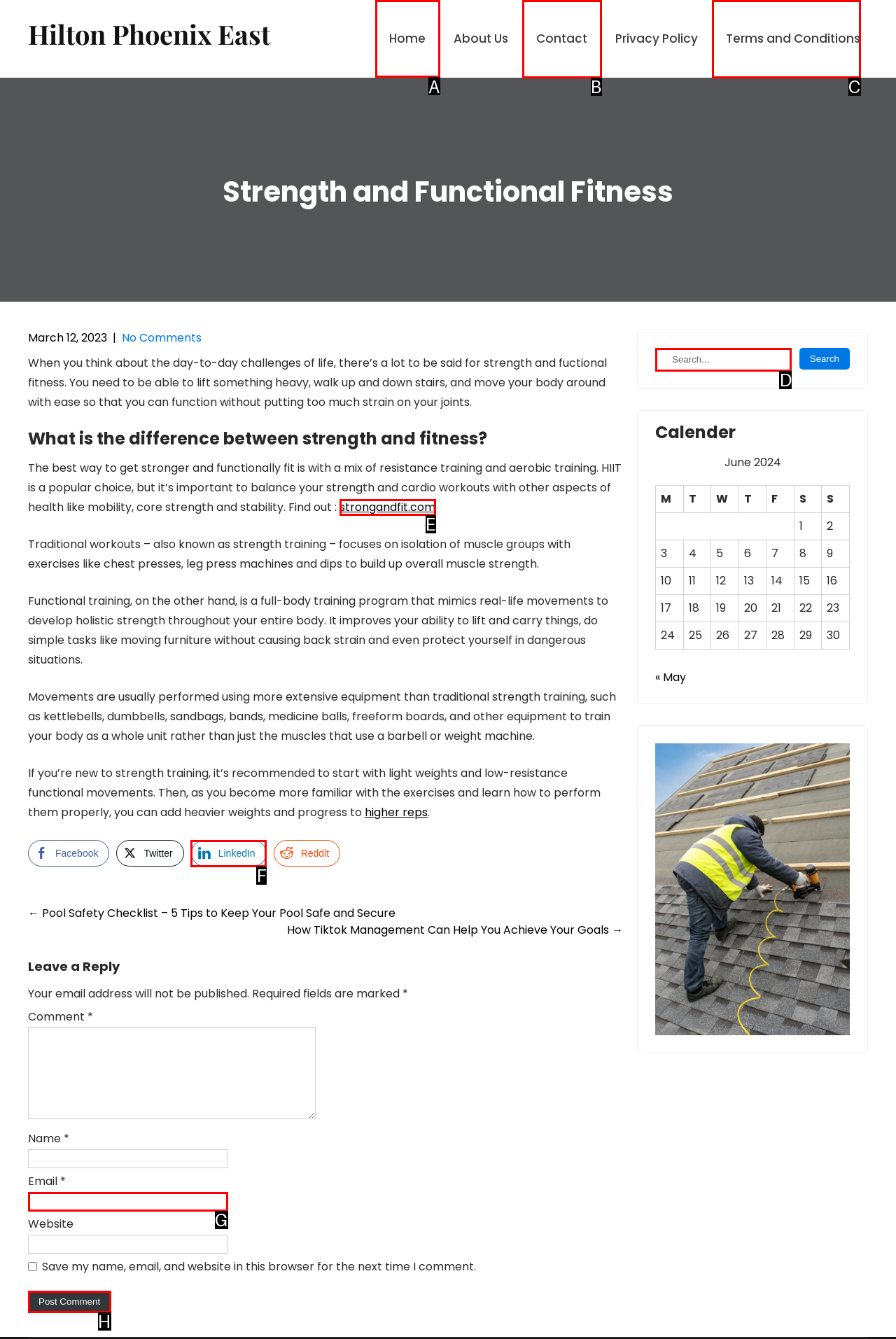Identify the HTML element to select in order to accomplish the following task: Click on the 'Home' link
Reply with the letter of the chosen option from the given choices directly.

A